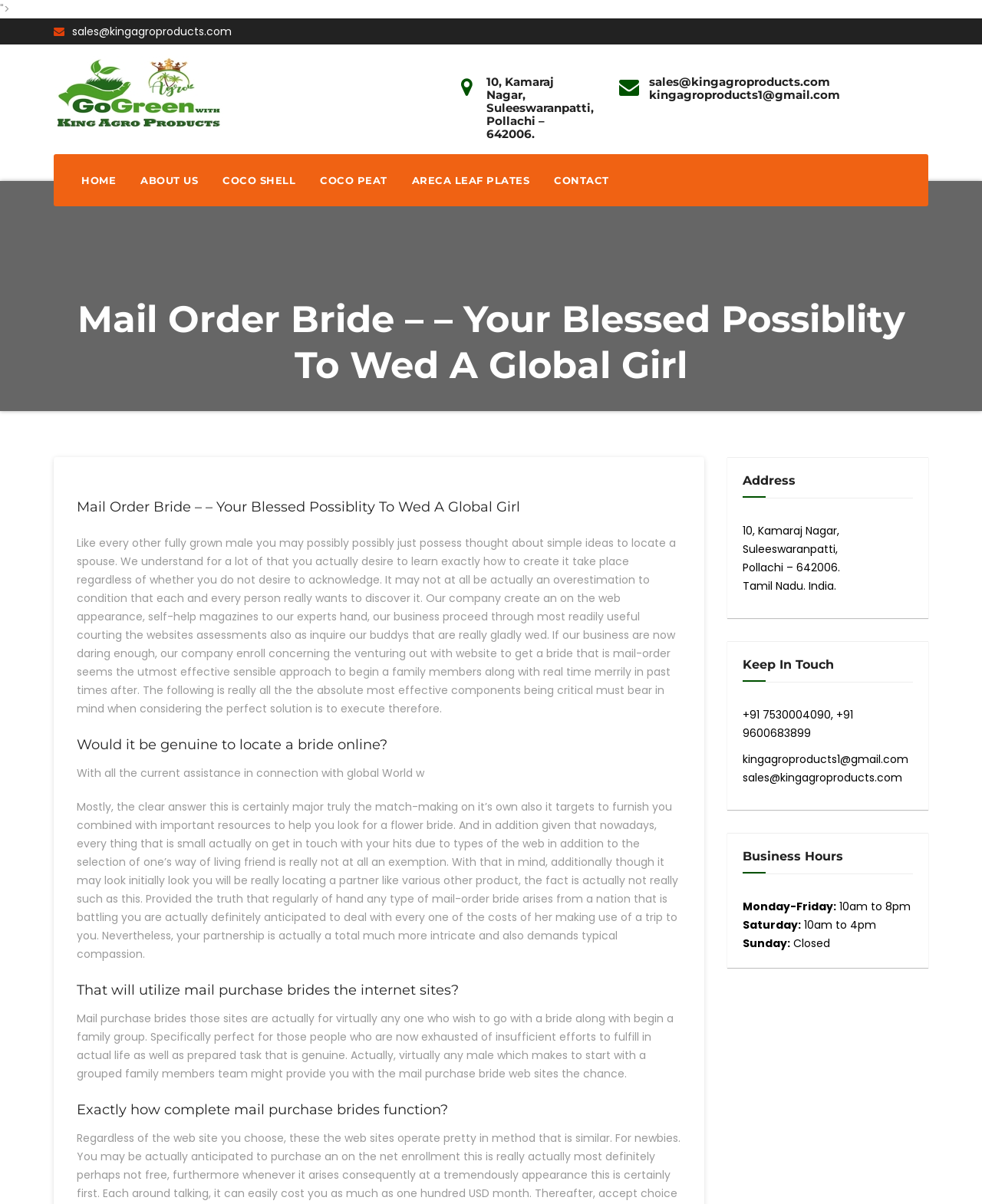Is there a link to get a quote?
Kindly answer the question with as much detail as you can.

I found a link element with the text 'Get Quote' which is located at the top of the webpage, indicating that users can click on it to get a quote.